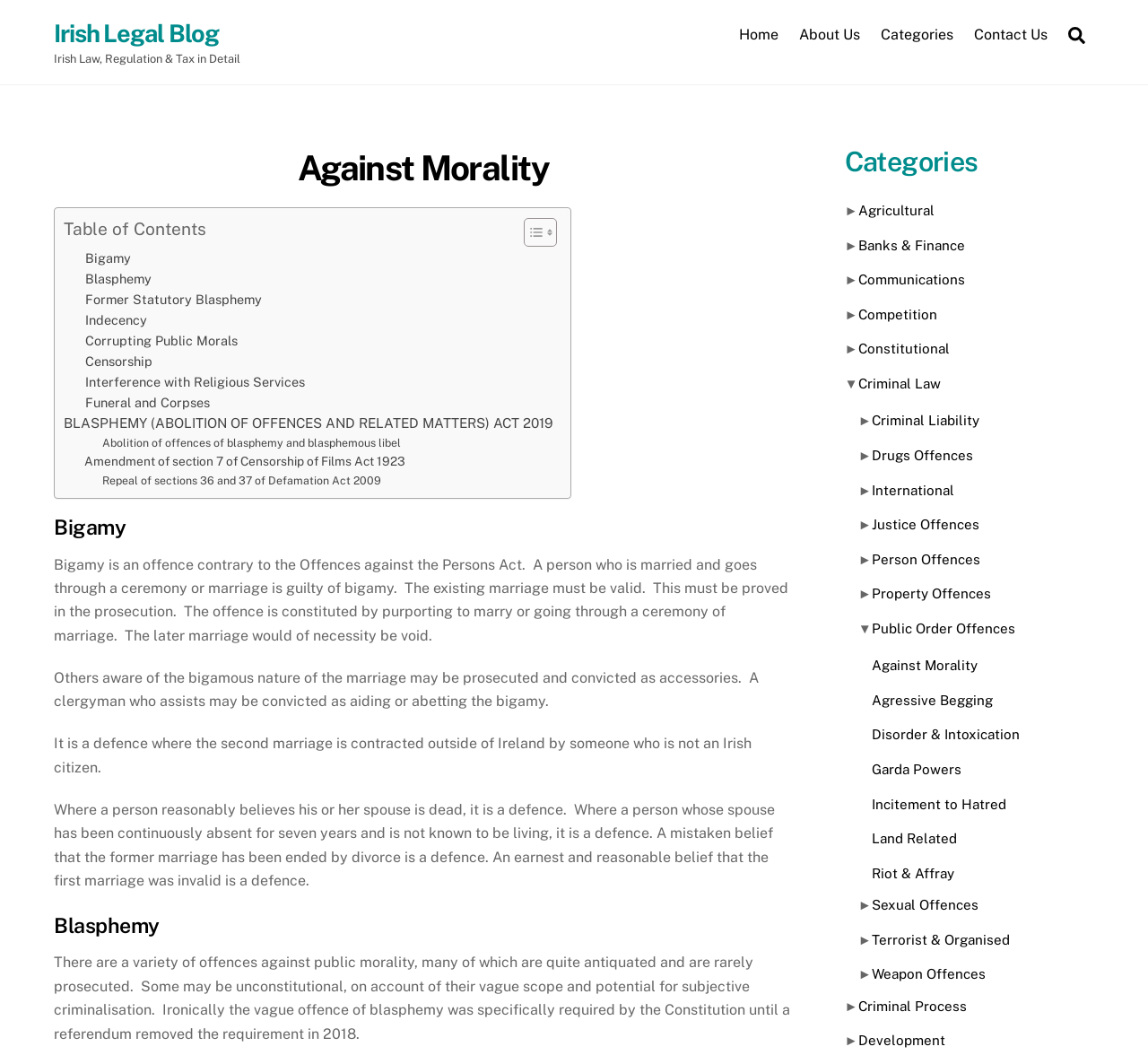What is the title of the blog?
Please provide a single word or phrase in response based on the screenshot.

Irish Legal Blog